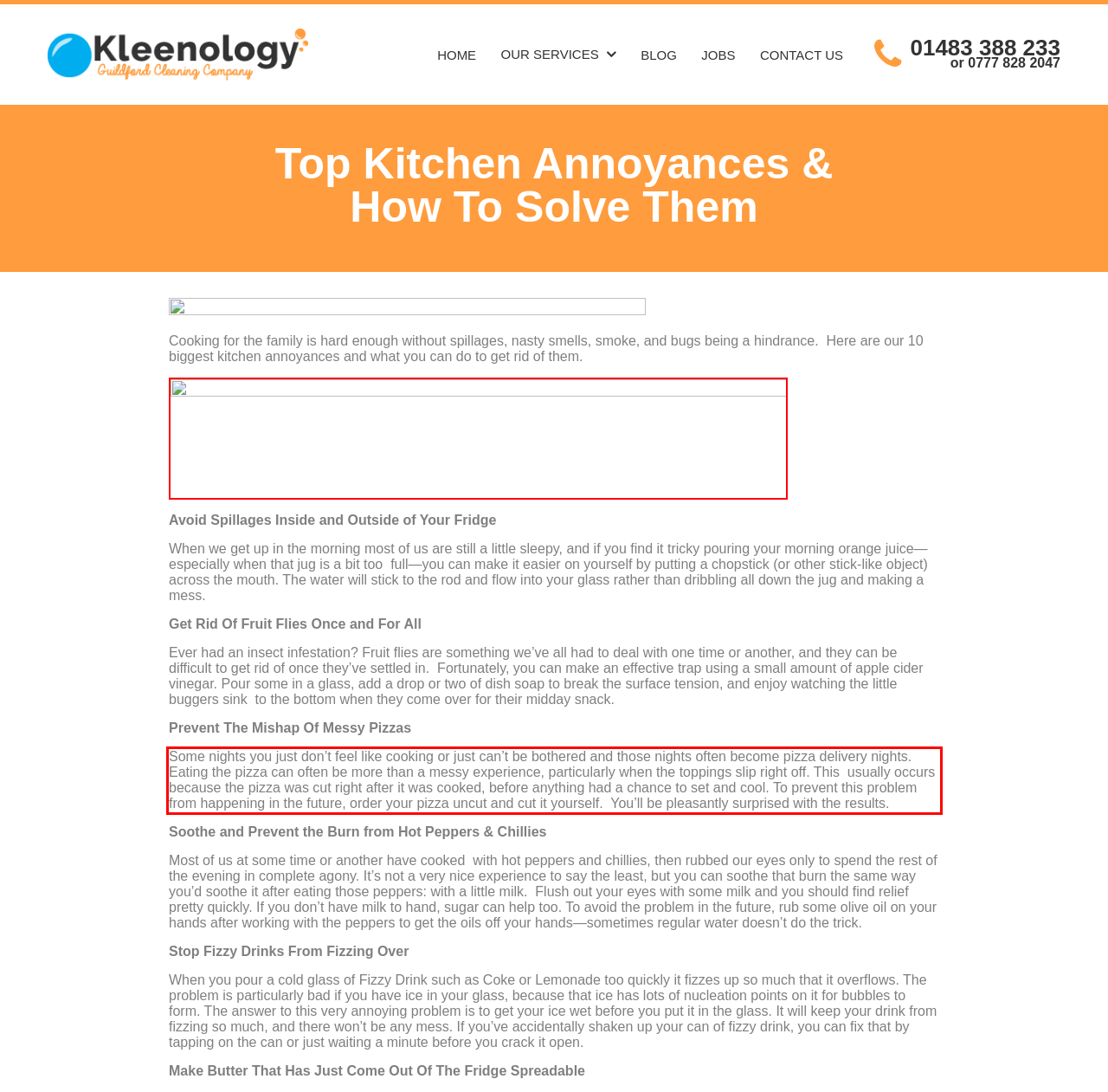The screenshot provided shows a webpage with a red bounding box. Apply OCR to the text within this red bounding box and provide the extracted content.

Some nights you just don’t feel like cooking or just can’t be bothered and those nights often become pizza delivery nights. Eating the pizza can often be more than a messy experience, particularly when the toppings slip right off. This usually occurs because the pizza was cut right after it was cooked, before anything had a chance to set and cool. To prevent this problem from happening in the future, order your pizza uncut and cut it yourself. You’ll be pleasantly surprised with the results.